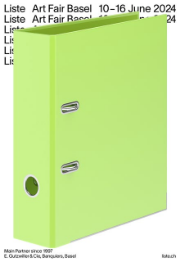Offer a comprehensive description of the image.

The image features a strikingly bright green binder, prominently displayed against a minimalistic background. This binder is designed for the "Liste Art Fair Basel," scheduled to take place from June 10 to June 16, 2024. The design showcases silver metal clasps, emphasizing its functionality and modern aesthetic. The text surrounding the binder consists of the event title and dates, creating a cohesive and promotional look. The binder serves not only as a practical item but also as a visual centerpiece, reflecting the vibrant energy of the art fair it represents.